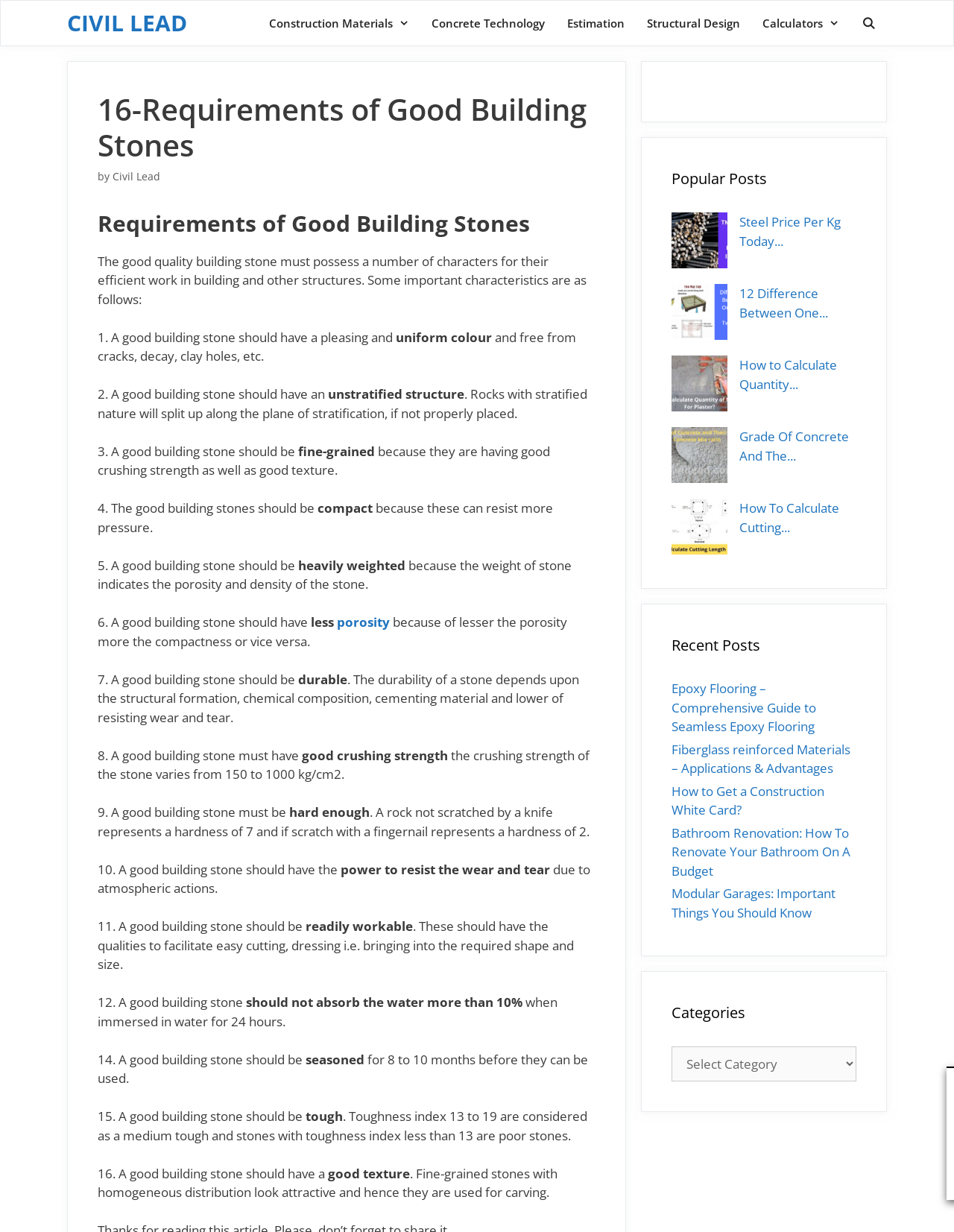Generate the main heading text from the webpage.

16-Requirements of Good Building Stones